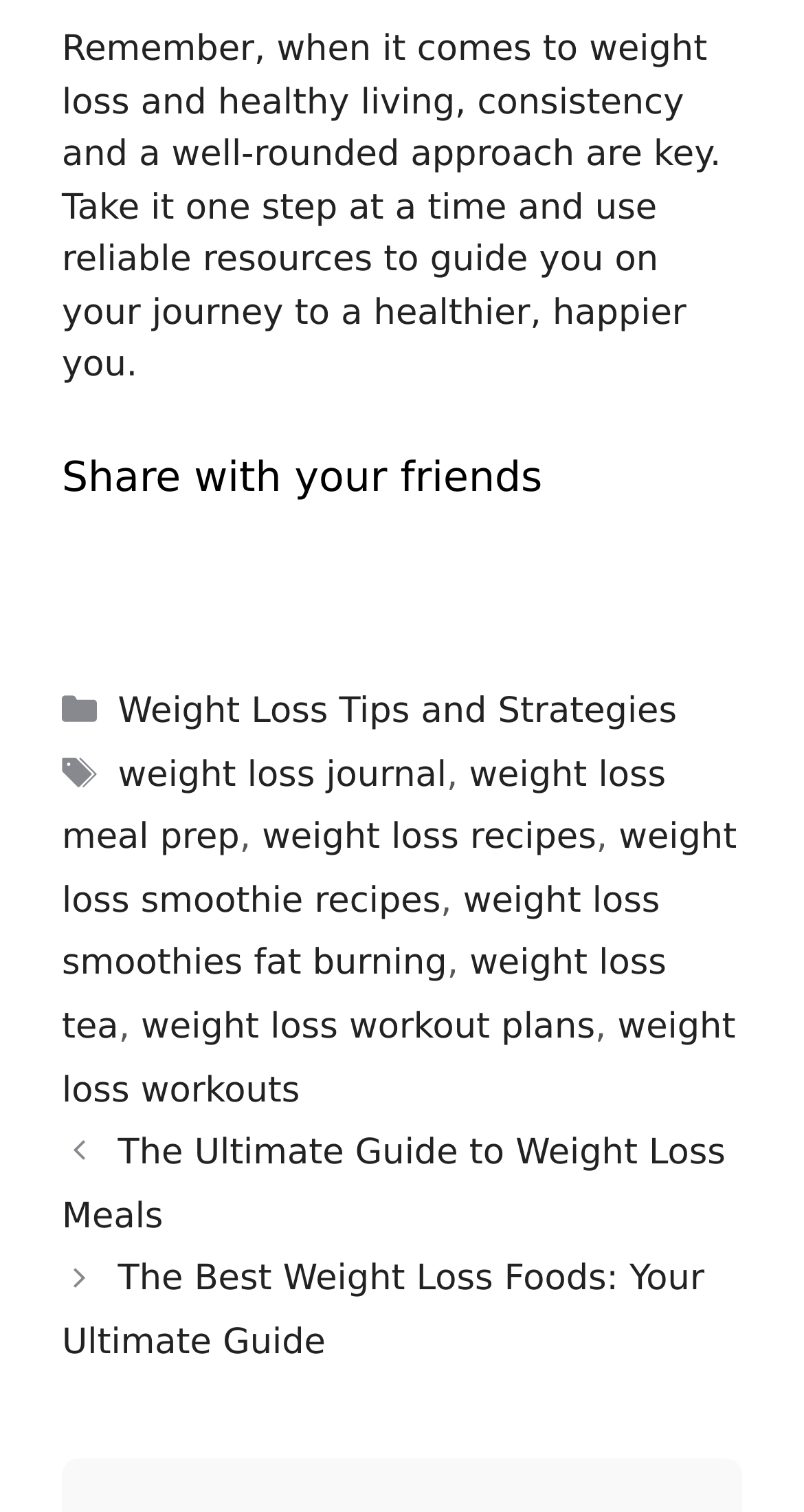What is the category of the latest article?
Please give a detailed and elaborate explanation in response to the question.

The latest article is 'The Ultimate Guide to Weight Loss Meals' and it is categorized under 'Weight Loss Tips and Strategies' as indicated by the link 'Weight Loss Tips and Strategies' in the footer section of the webpage.